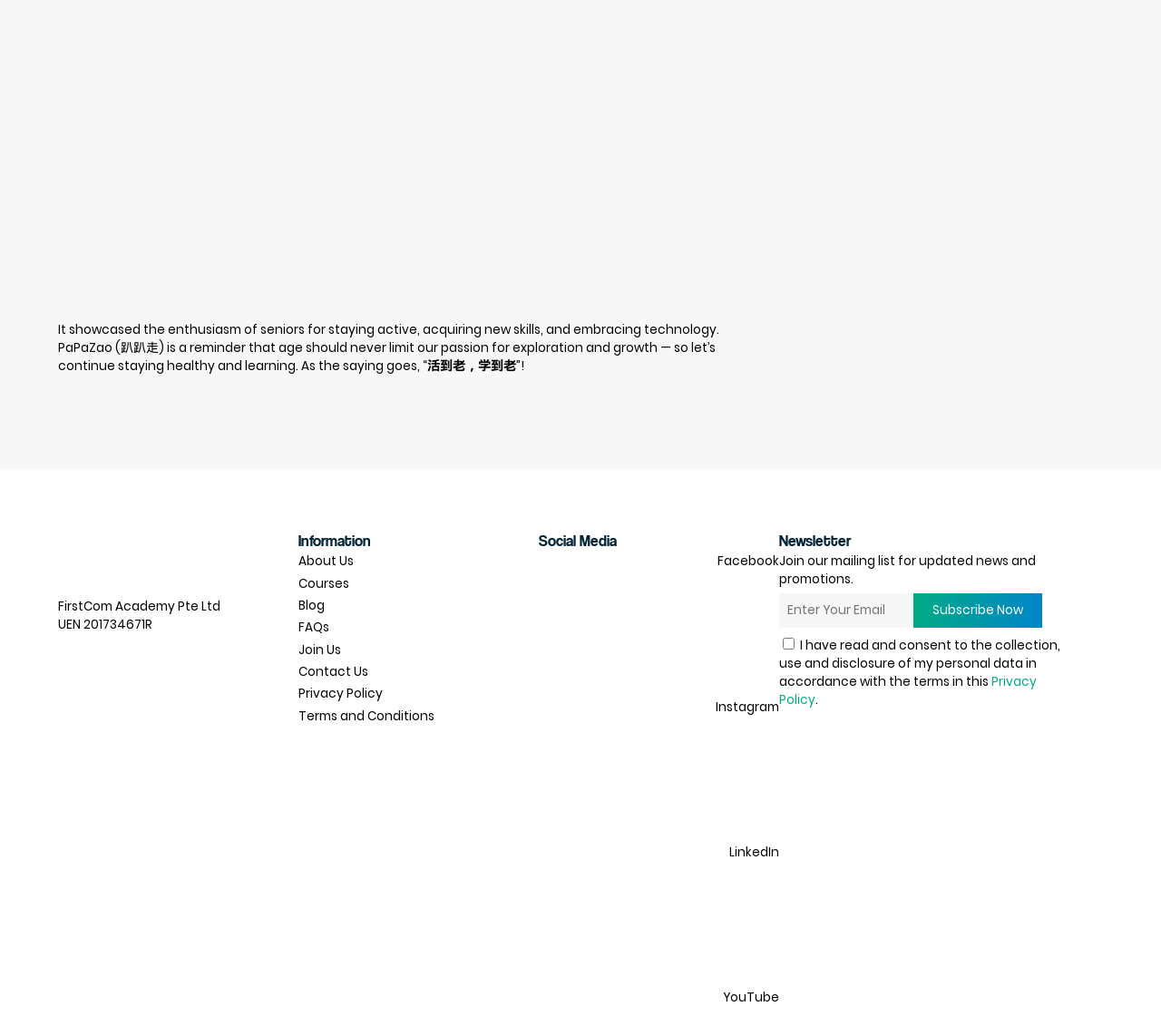Please determine the bounding box coordinates of the clickable area required to carry out the following instruction: "Click the 'About Us' link". The coordinates must be four float numbers between 0 and 1, represented as [left, top, right, bottom].

[0.257, 0.534, 0.305, 0.55]